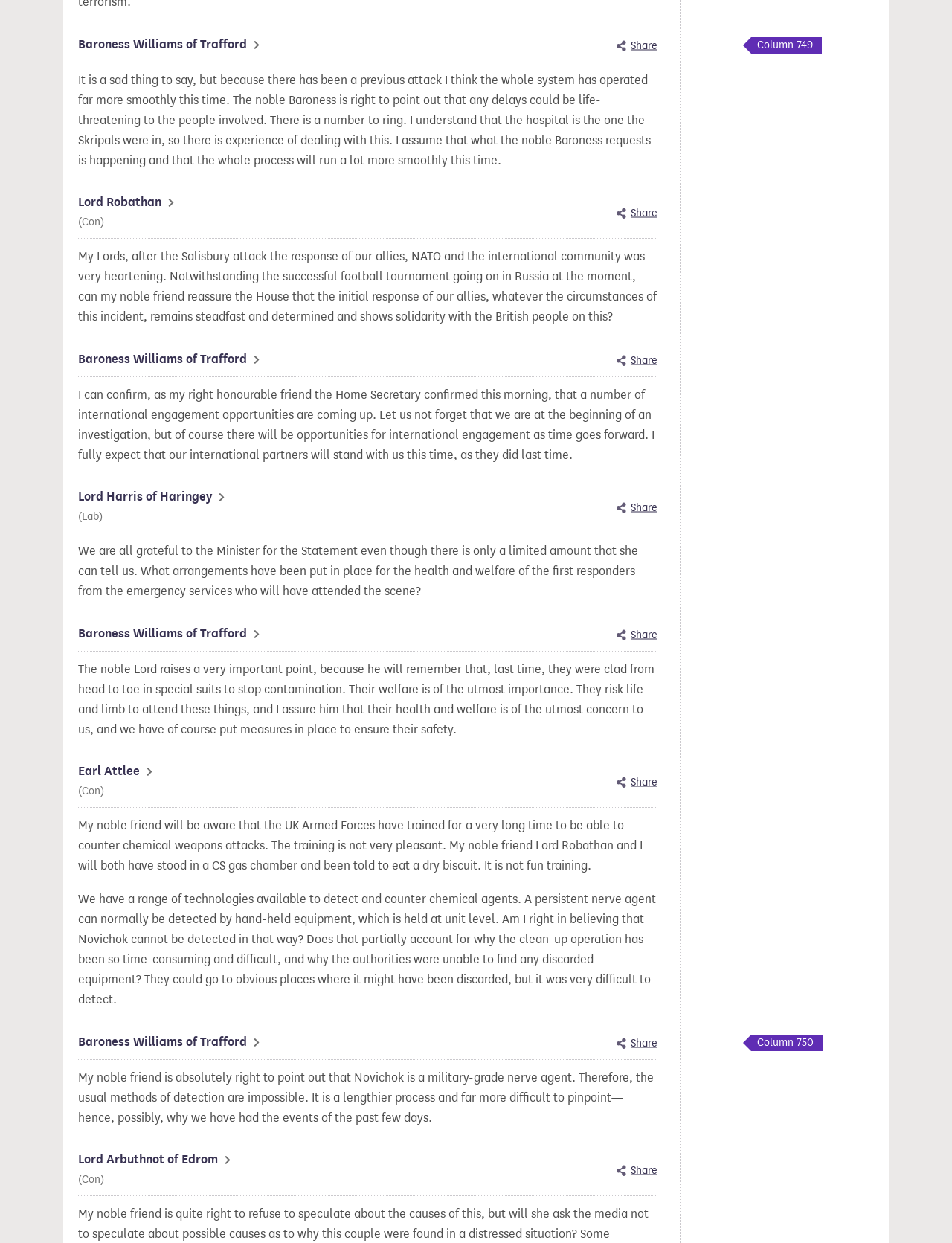Determine the bounding box for the UI element as described: "Share this specific contribution". The coordinates should be represented as four float numbers between 0 and 1, formatted as [left, top, right, bottom].

[0.648, 0.935, 0.691, 0.949]